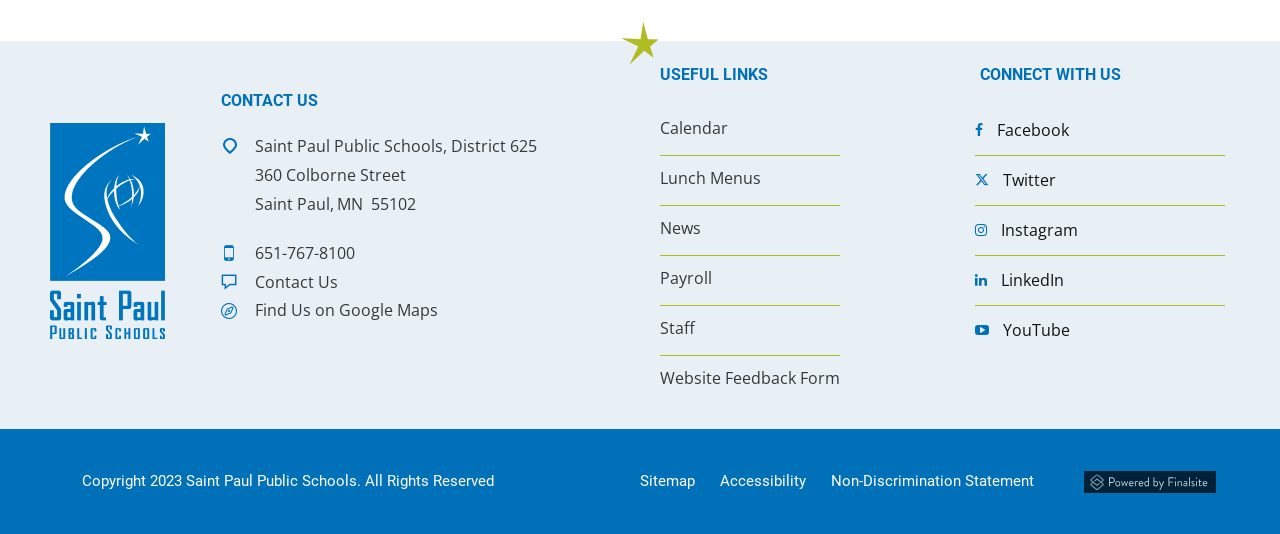Answer the question in one word or a short phrase:
How many social media links are available in the footer?

5